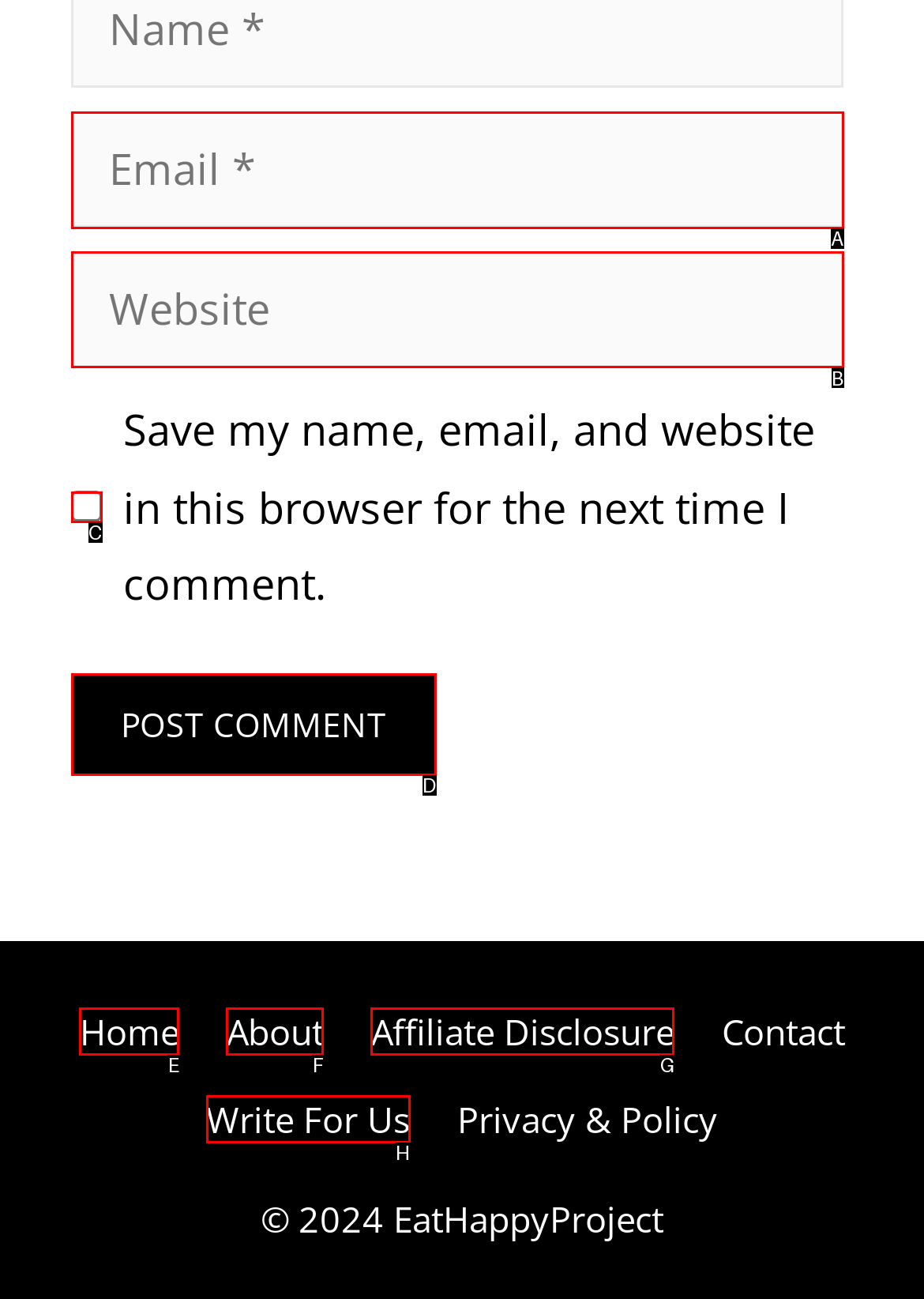For the task: Enter email address, tell me the letter of the option you should click. Answer with the letter alone.

A